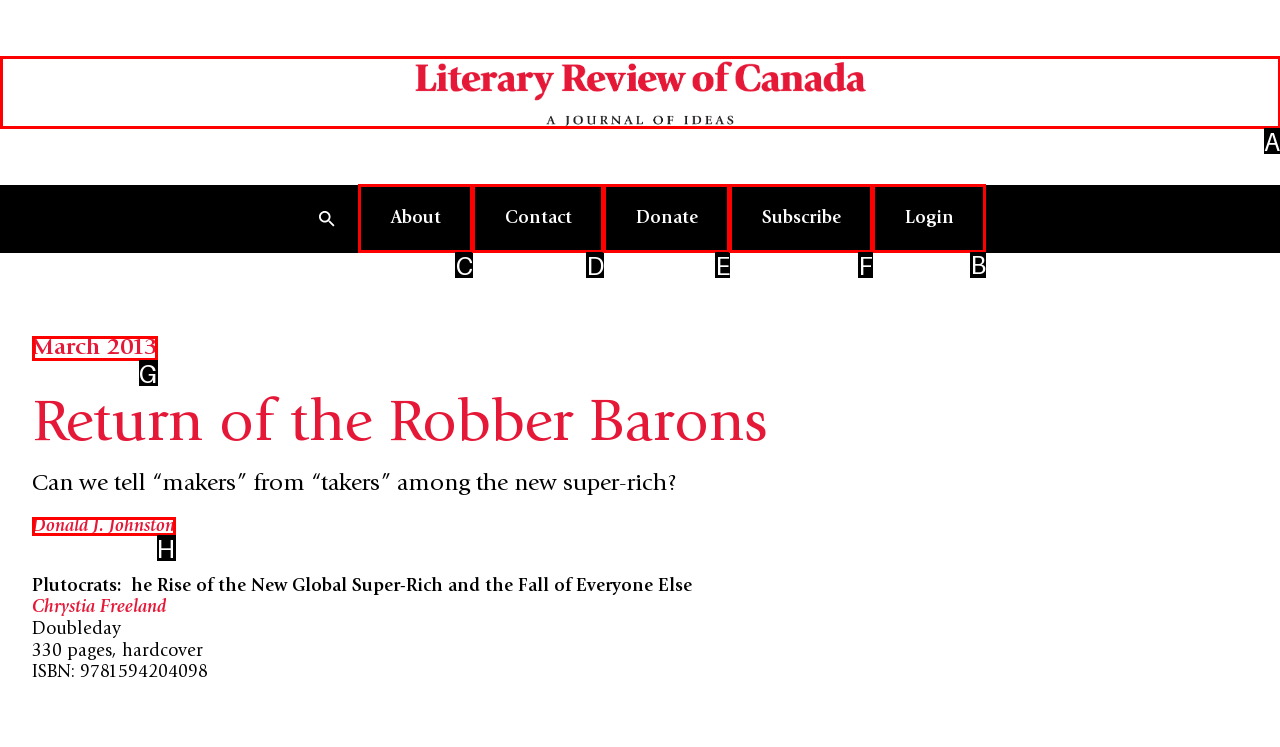To complete the task: Click the 'Login' link, select the appropriate UI element to click. Respond with the letter of the correct option from the given choices.

B